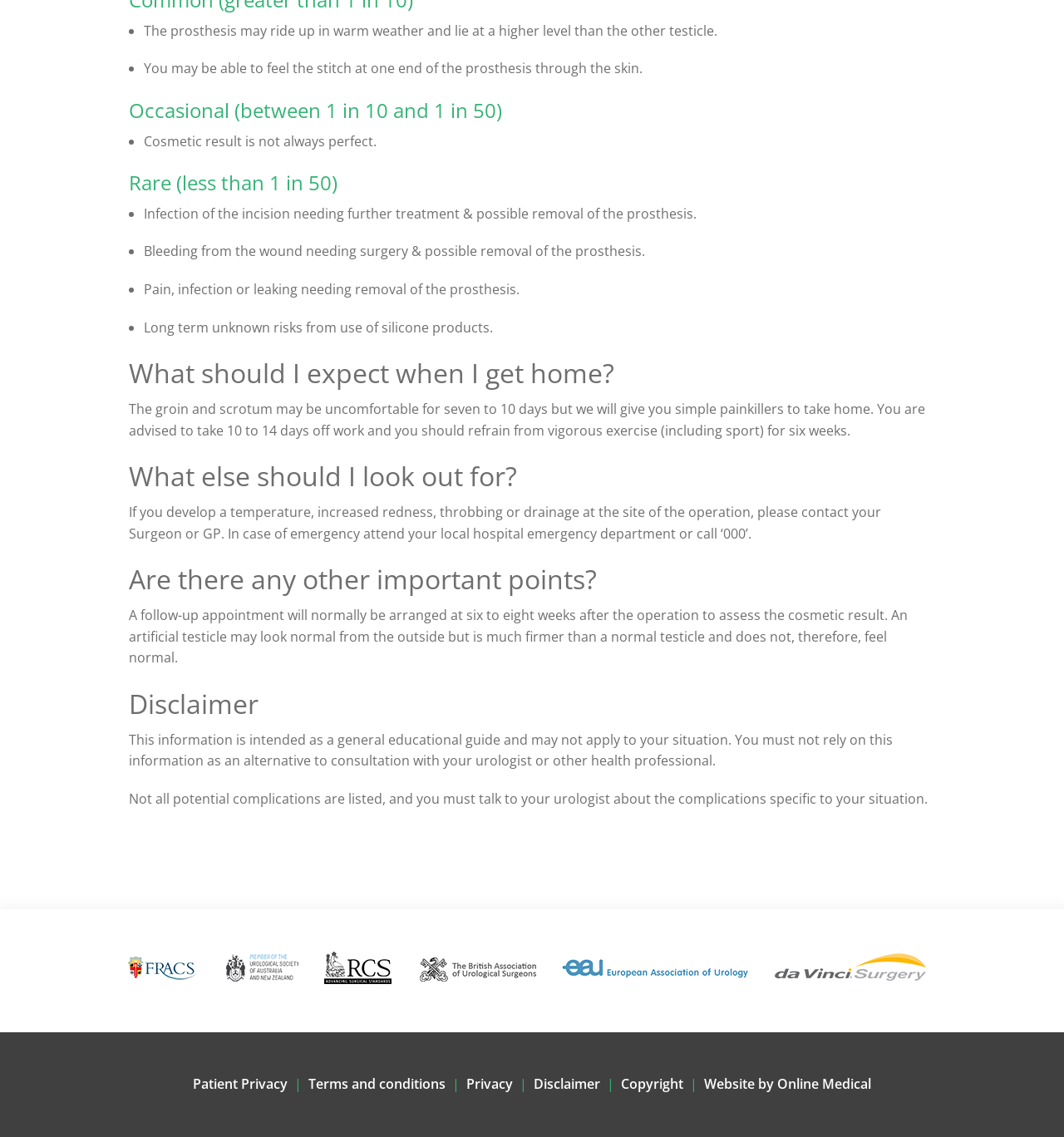Given the description: "Patient Privacy", determine the bounding box coordinates of the UI element. The coordinates should be formatted as four float numbers between 0 and 1, [left, top, right, bottom].

[0.181, 0.945, 0.27, 0.961]